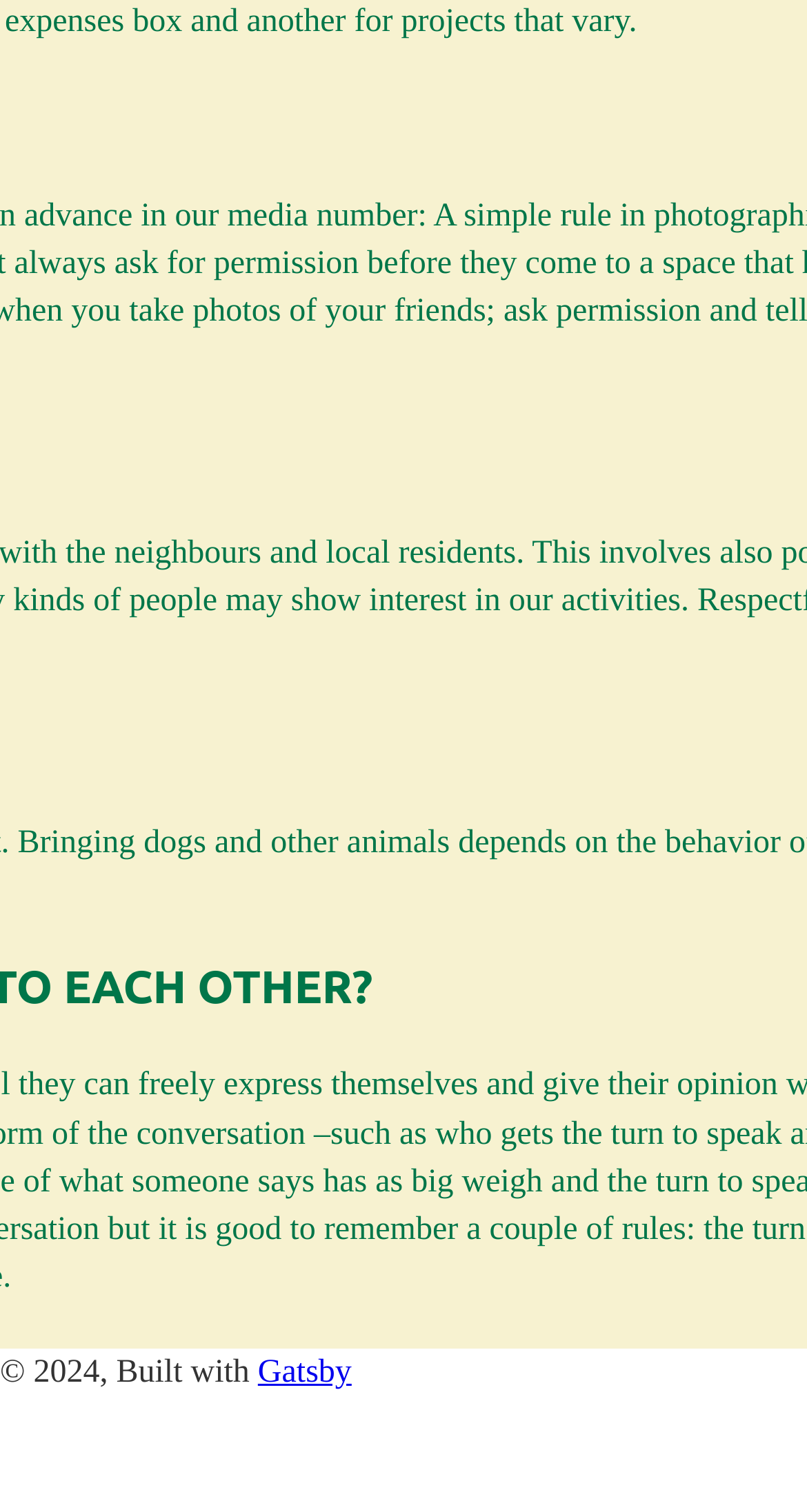Using the description: "Gatsby", identify the bounding box of the corresponding UI element in the screenshot.

[0.32, 0.897, 0.436, 0.92]